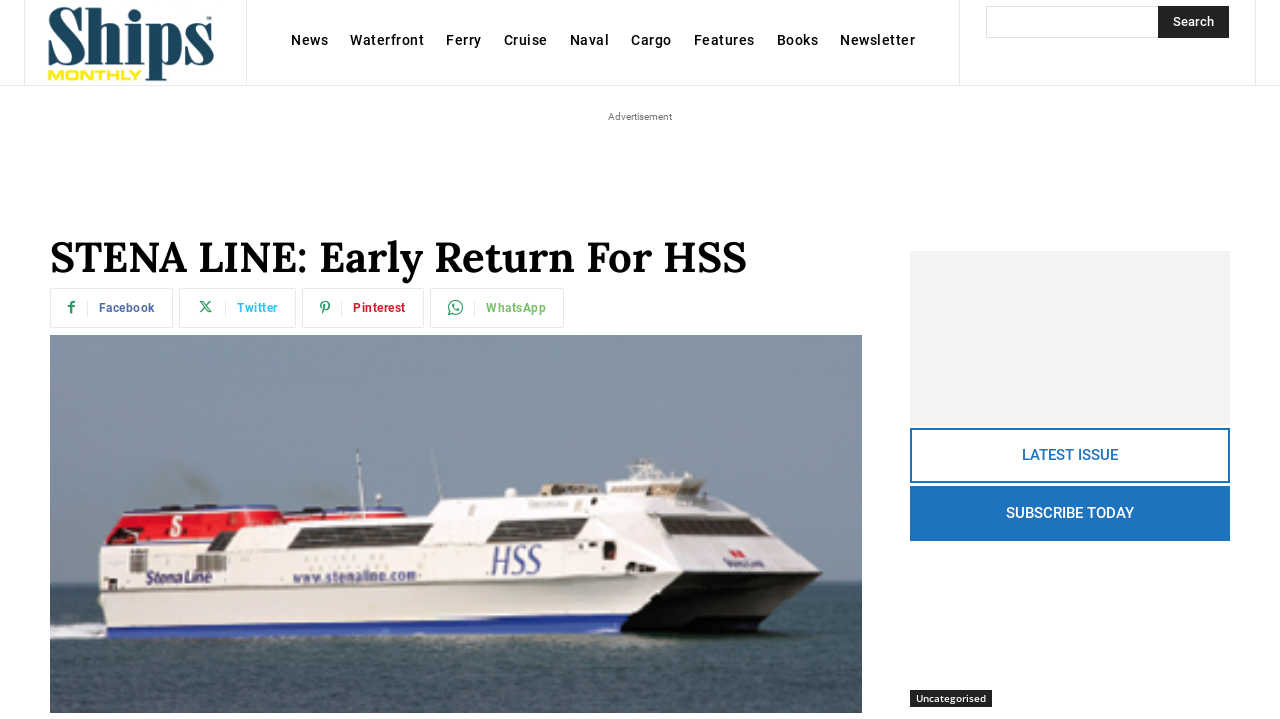Generate a comprehensive description of the webpage content.

The webpage appears to be a news or magazine website, specifically focused on ships and maritime-related topics. At the top left corner, there is a logo of the website, which is an image. Next to the logo, there is a navigation menu with links to various sections, including "News", "Waterfront", "Ferry", "Cruise", "Naval", "Cargo", "Features", "Books", and "Newsletter". These links are positioned horizontally, taking up the top portion of the page.

Below the navigation menu, there is a search bar with a text box and a "Search" button. The search bar is located at the top right corner of the page.

The main content of the page is divided into two sections. On the left side, there is a large image that takes up most of the vertical space. Above the image, there is a heading that reads "STENA LINE: Early Return For HSS". Below the heading, there are social media links to Facebook, Twitter, Pinterest, and WhatsApp.

On the right side of the page, there is a section with a smaller image and several links. The image is captioned "Ships Montly - January 2024". Below the image, there are links to "LATEST ISSUE" and "SUBSCRIBE TODAY". Further down, there are more links to news articles, including "Uncategorised" and "Pioneer of Europe’s first electro-hydrogen catamaran marks six months of build".

At the bottom of the page, there is an advertisement section with a static text that reads "Advertisement".